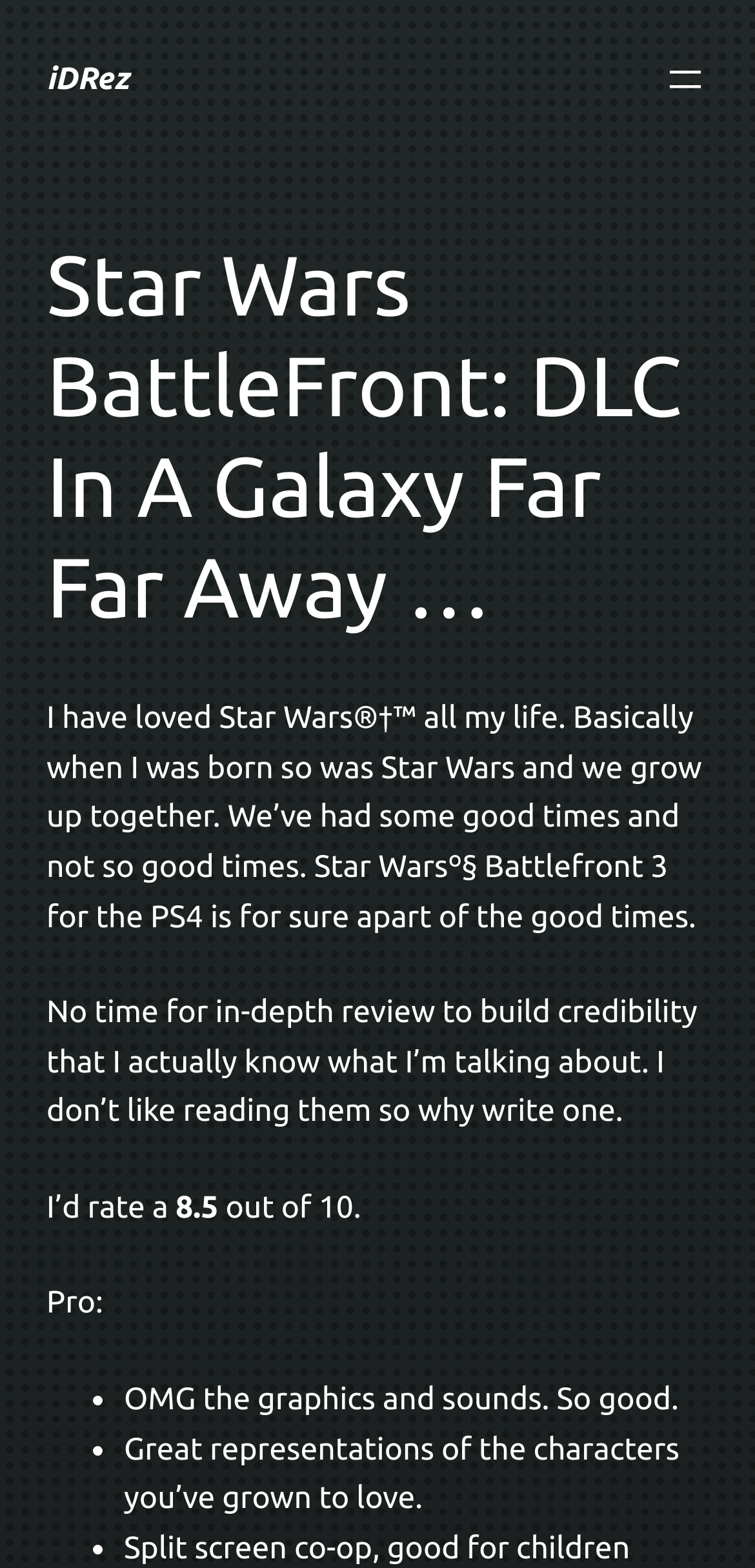Please determine the bounding box coordinates for the UI element described as: "iDRez".

[0.062, 0.039, 0.171, 0.061]